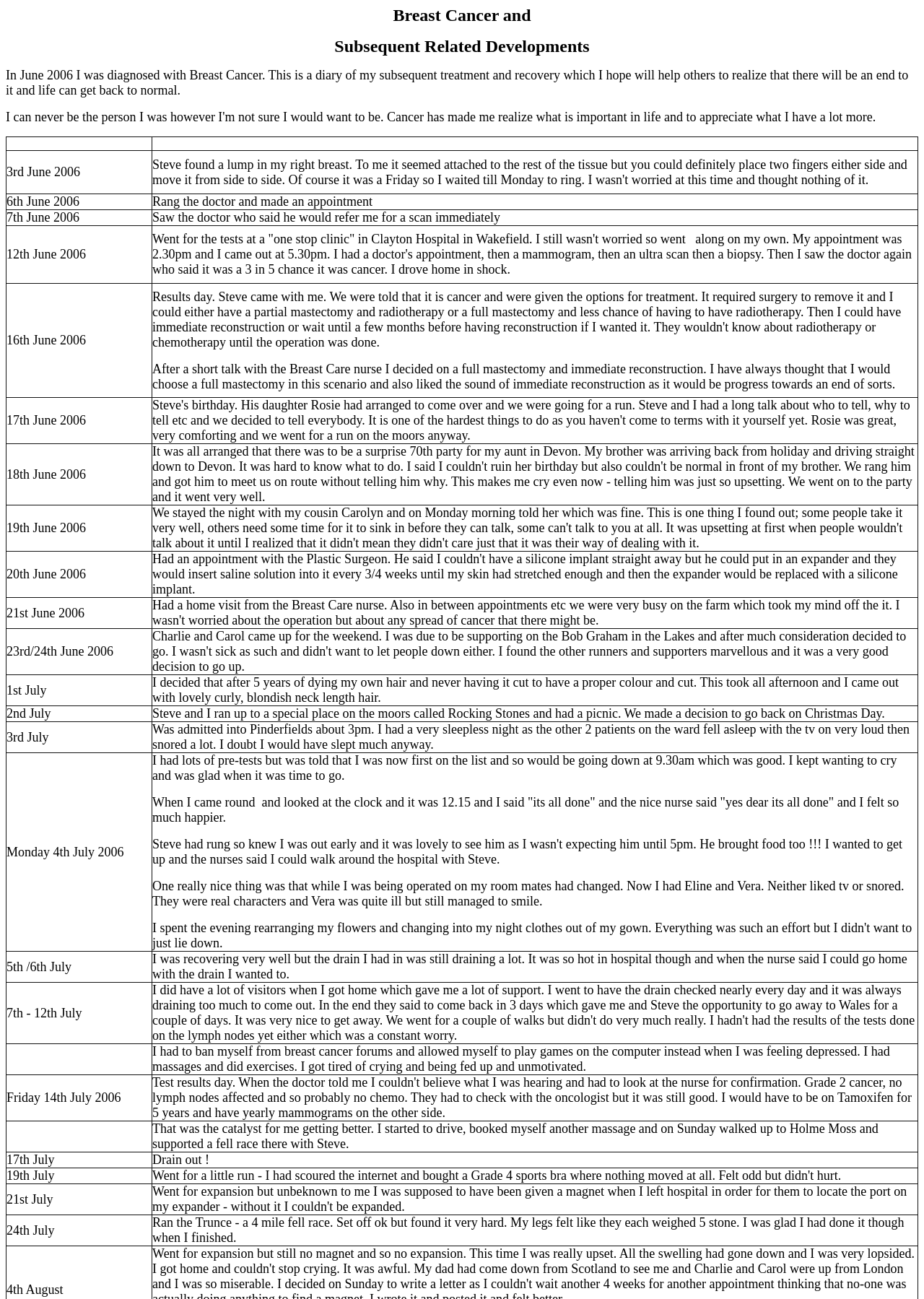What is the purpose of the author's diary?
Answer the question with just one word or phrase using the image.

To help others